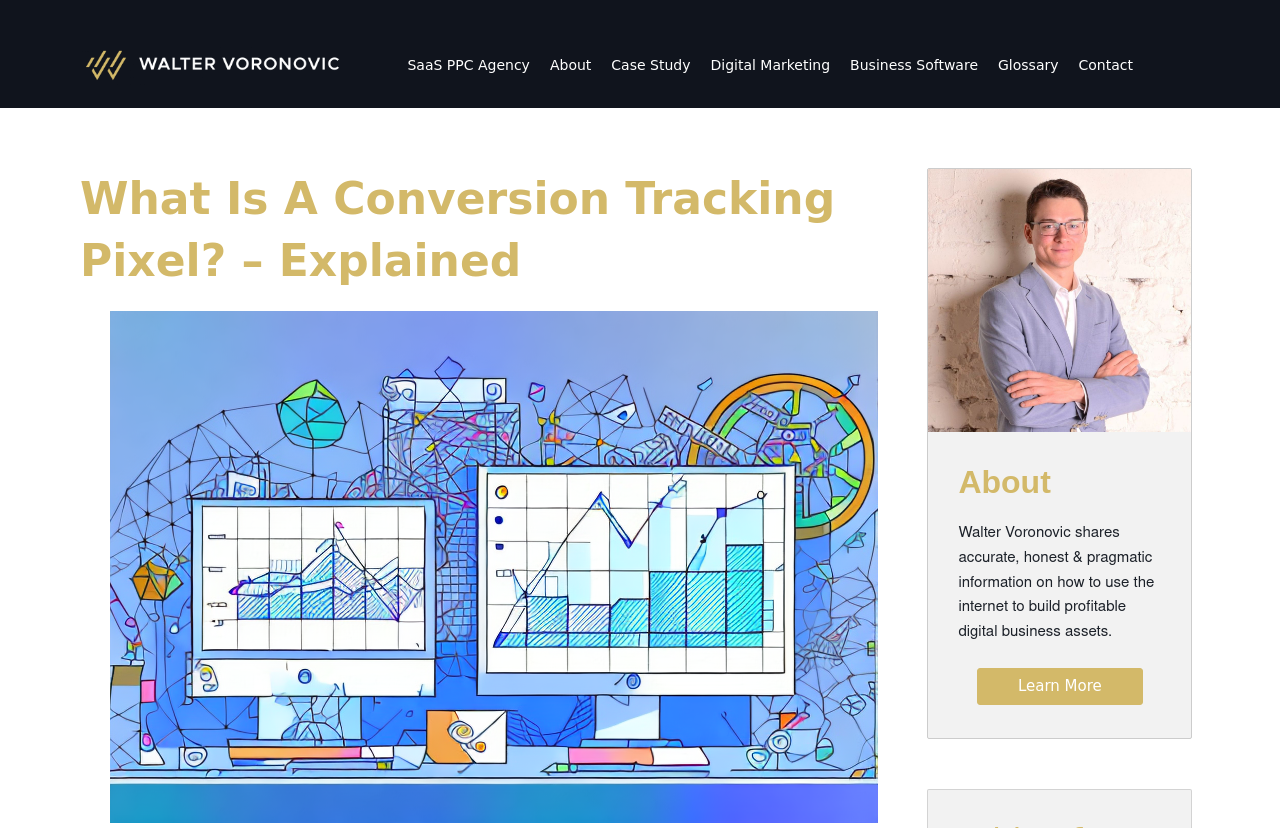Could you specify the bounding box coordinates for the clickable section to complete the following instruction: "contact Walter Voronovic"?

[0.835, 0.051, 0.893, 0.106]